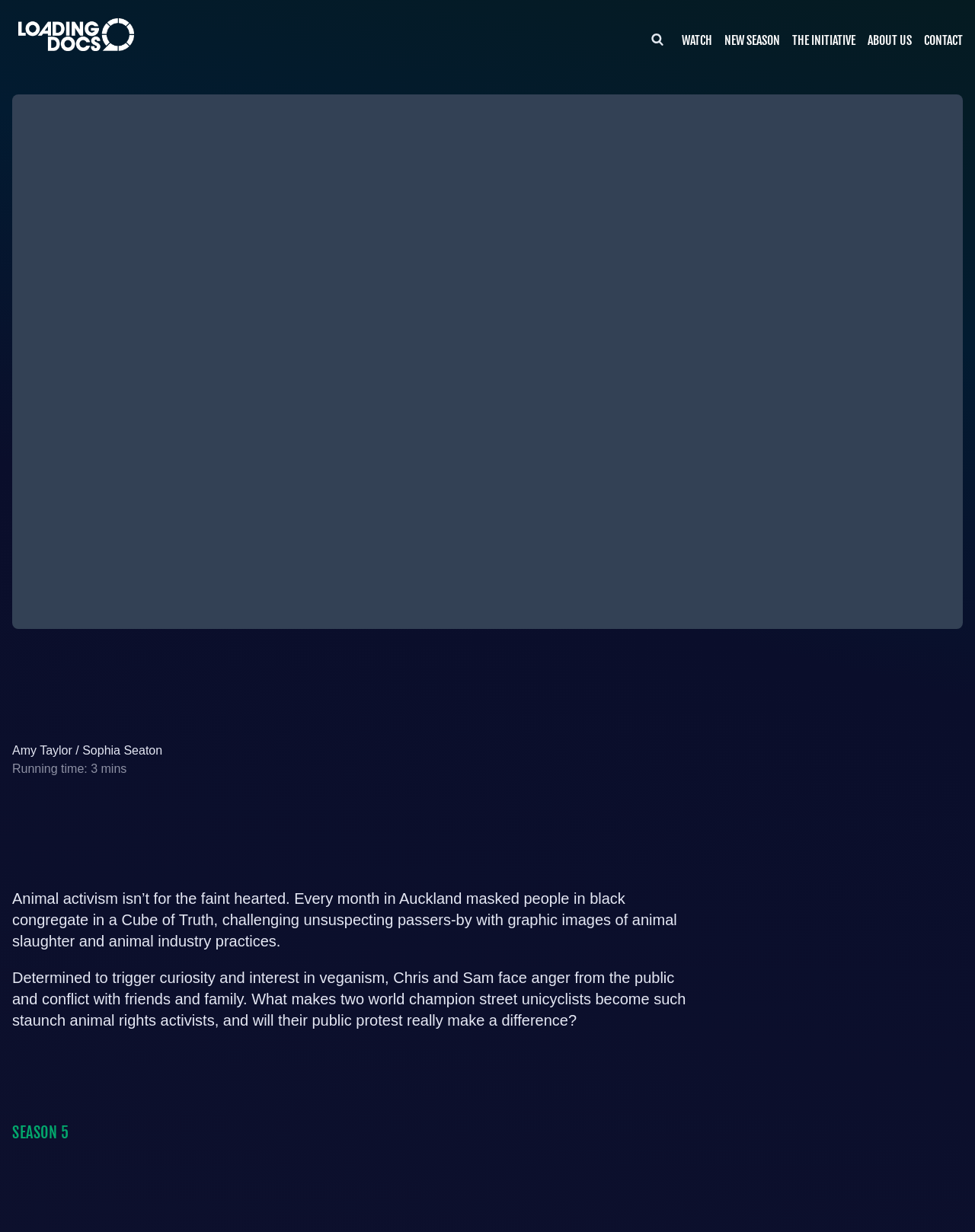Extract the bounding box coordinates of the UI element described by: "New Season". The coordinates should include four float numbers ranging from 0 to 1, e.g., [left, top, right, bottom].

[0.743, 0.026, 0.8, 0.039]